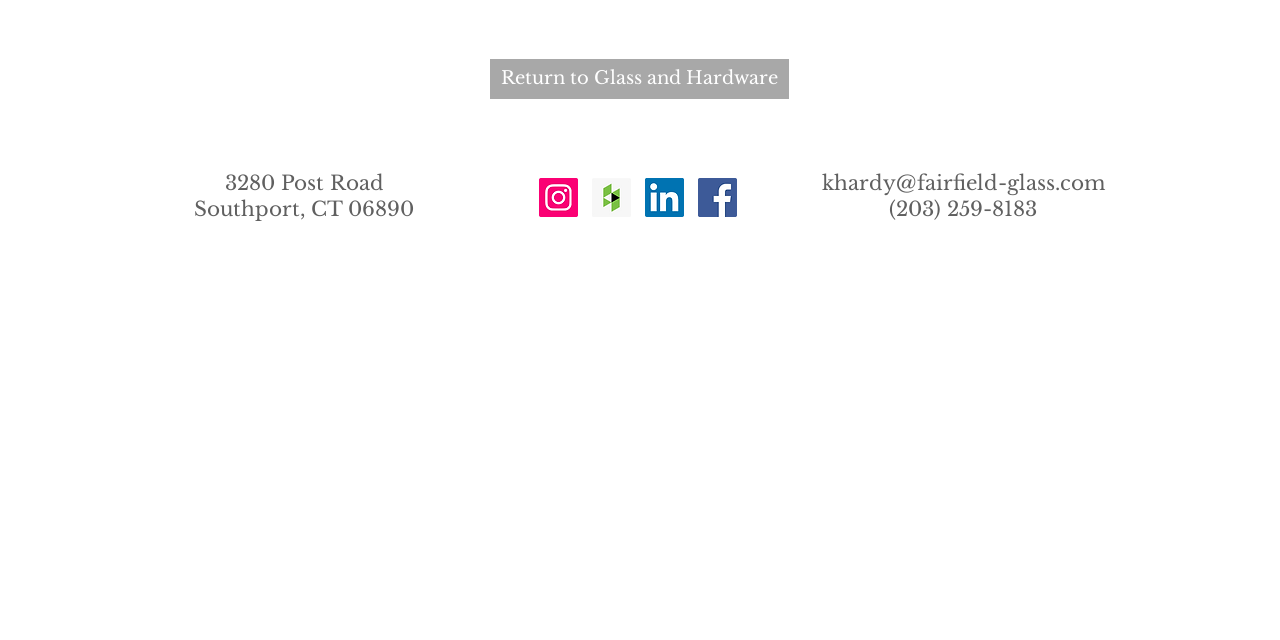Using the provided element description, identify the bounding box coordinates as (top-left x, top-left y, bottom-right x, bottom-right y). Ensure all values are between 0 and 1. Description: aria-label="Instagram Social Icon"

[0.421, 0.278, 0.452, 0.339]